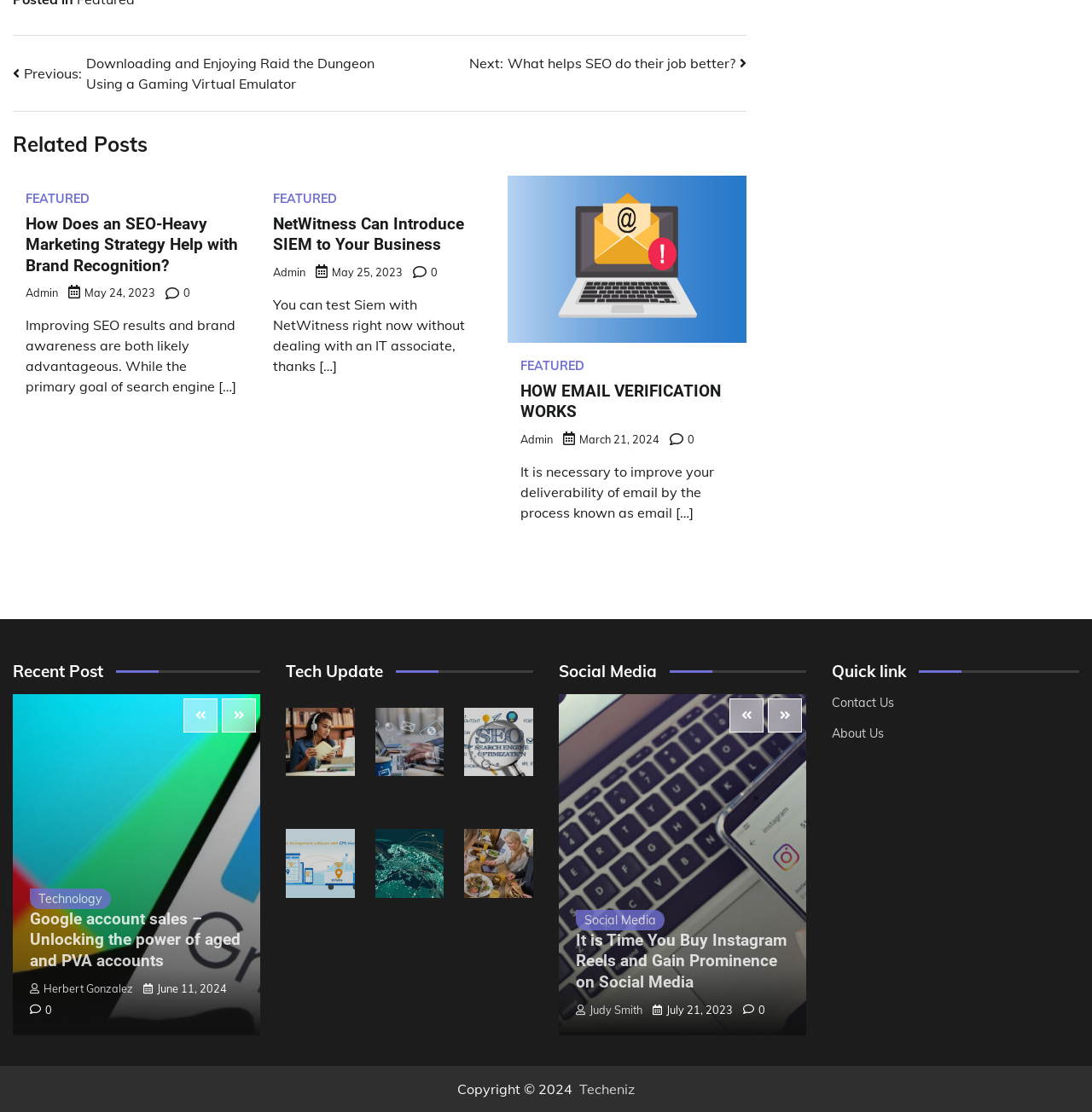Indicate the bounding box coordinates of the element that must be clicked to execute the instruction: "Click on the 'Previous' link". The coordinates should be given as four float numbers between 0 and 1, i.e., [left, top, right, bottom].

[0.012, 0.047, 0.348, 0.084]